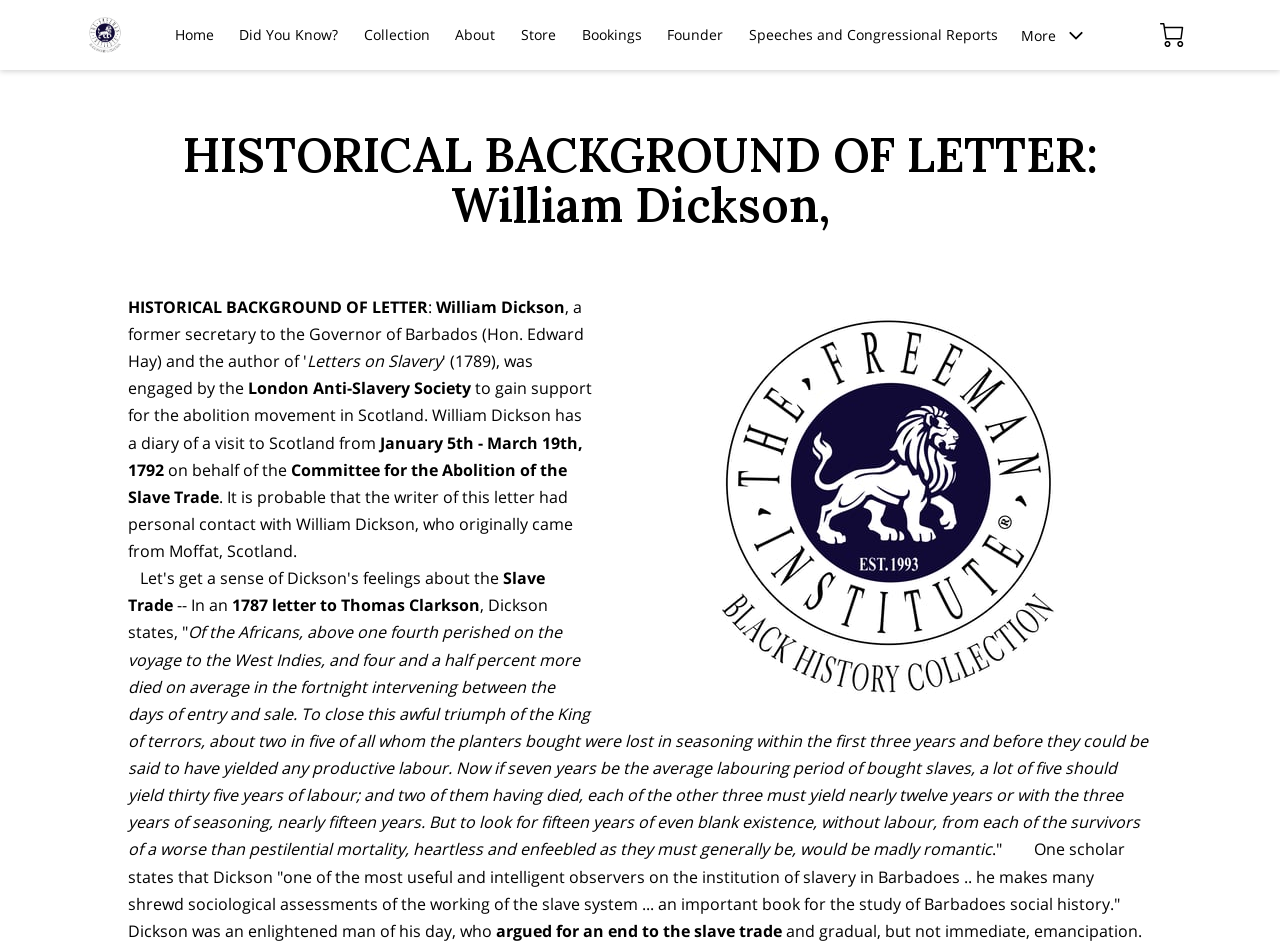Indicate the bounding box coordinates of the clickable region to achieve the following instruction: "Click on the 'More' button."

[0.798, 0.016, 0.856, 0.058]